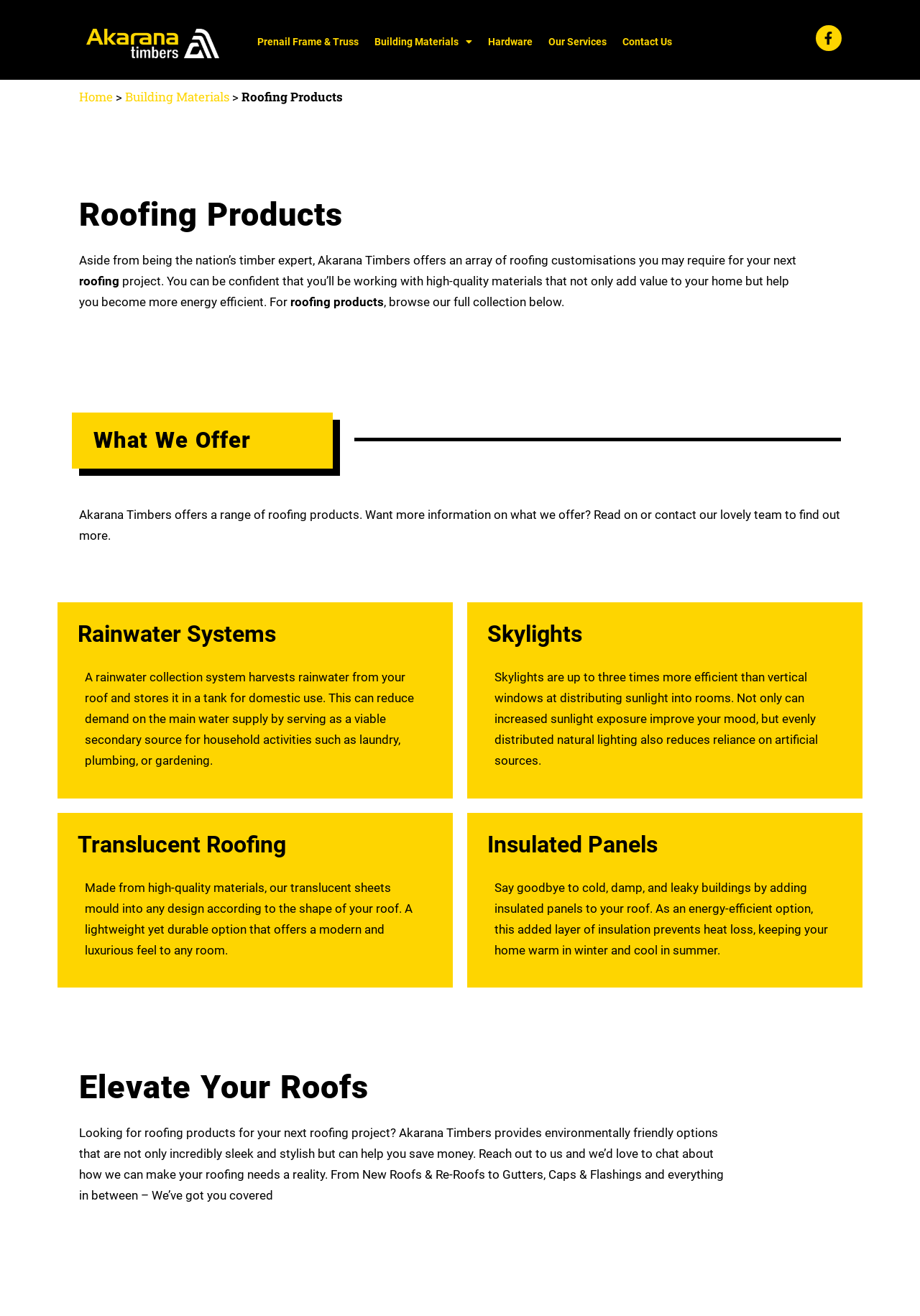Using the element description: "Building Materials", determine the bounding box coordinates for the specified UI element. The coordinates should be four float numbers between 0 and 1, [left, top, right, bottom].

[0.398, 0.019, 0.522, 0.044]